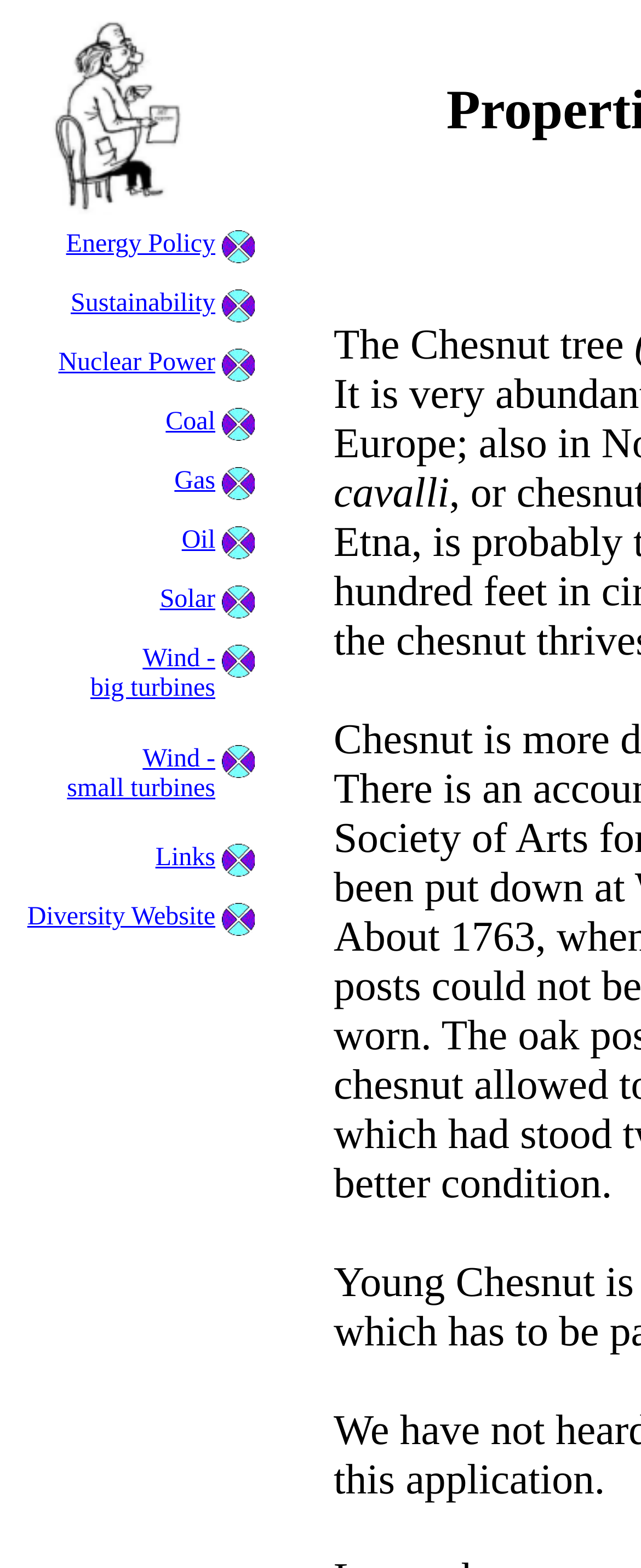What is the last energy source listed?
Please give a well-detailed answer to the question.

I looked at the grid cells and found that the last energy source listed is 'Wind - small turbines', which is located in the grid cell with the bounding box coordinates [0.026, 0.474, 0.338, 0.535].